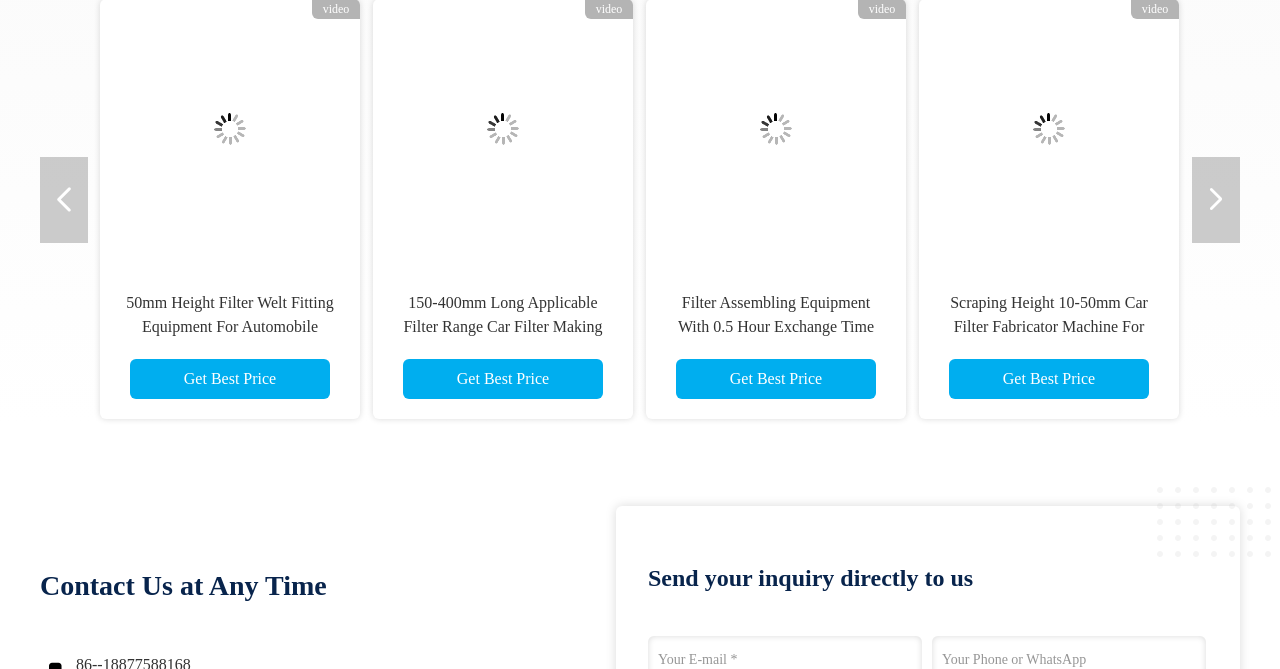Could you locate the bounding box coordinates for the section that should be clicked to accomplish this task: "Contact us at any time".

[0.031, 0.852, 0.255, 0.899]